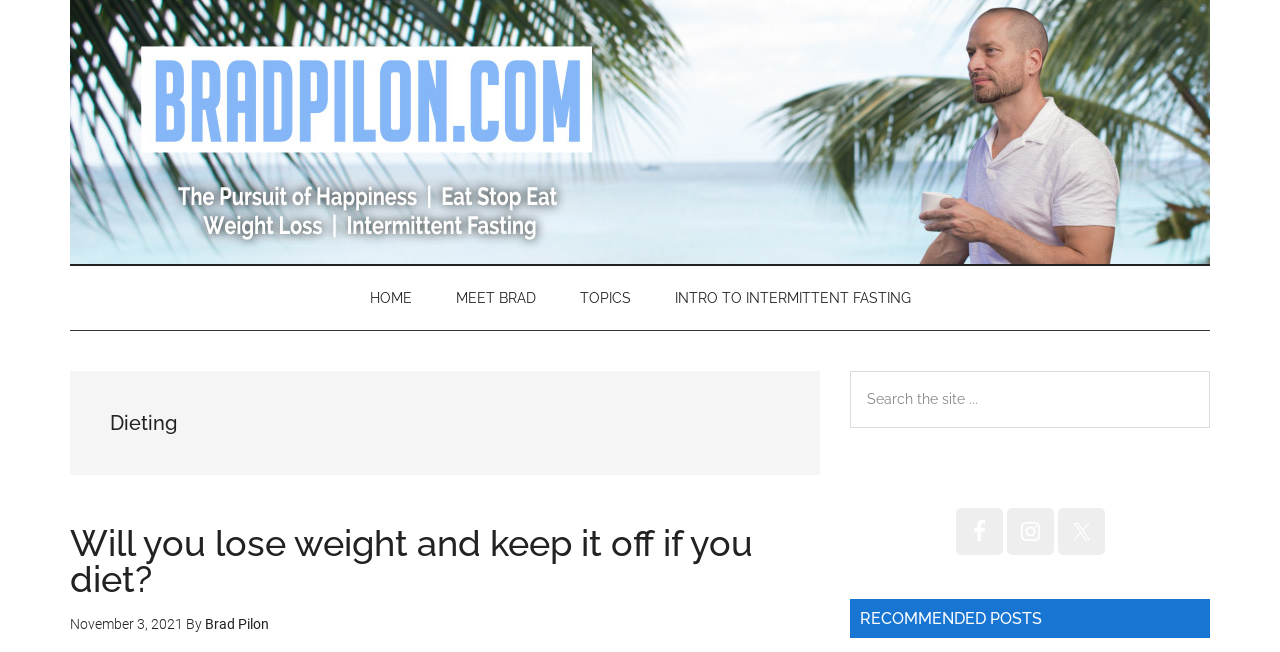Identify the bounding box for the UI element described as: "Back to the home page". Ensure the coordinates are four float numbers between 0 and 1, formatted as [left, top, right, bottom].

None